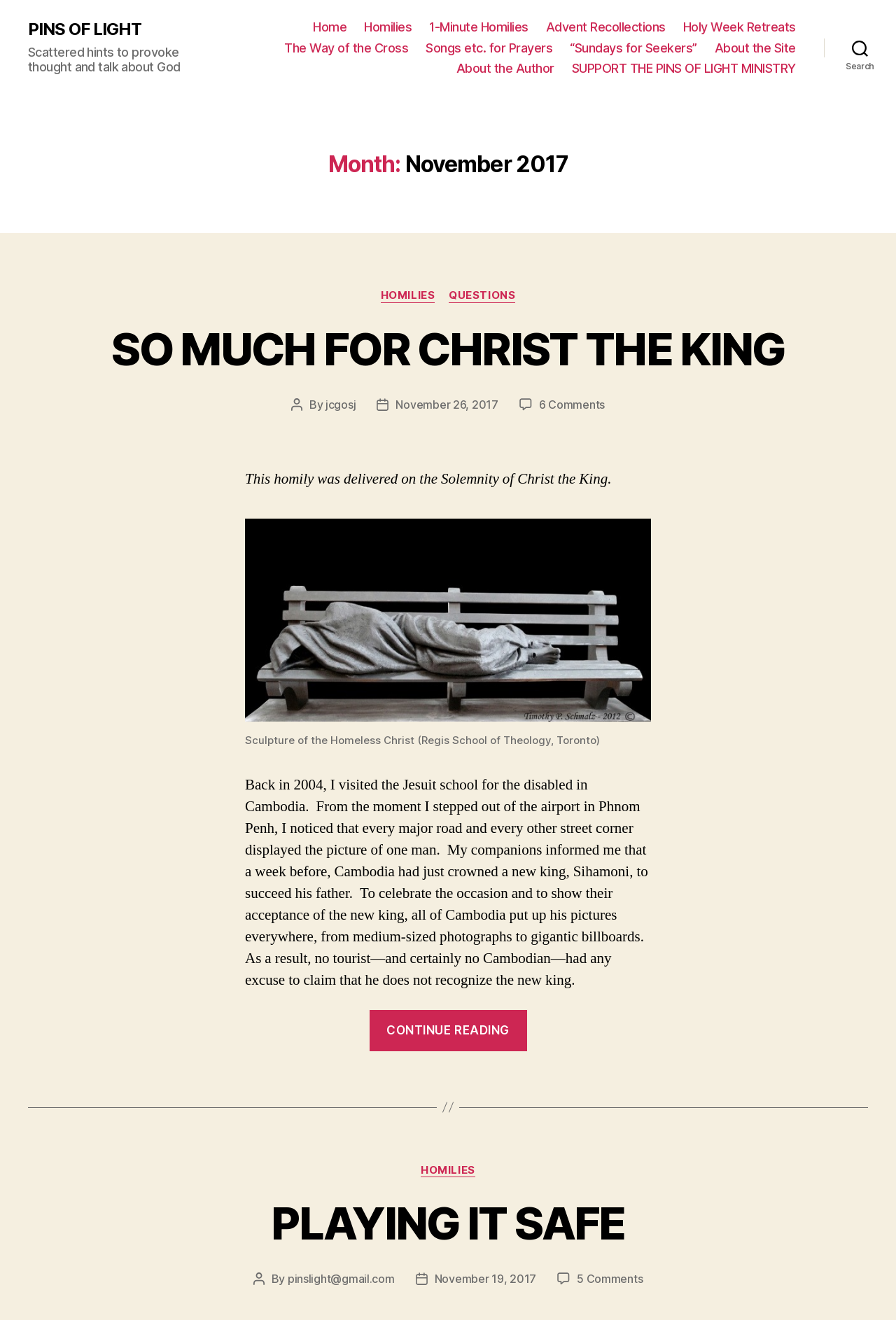Determine the bounding box coordinates for the clickable element required to fulfill the instruction: "Read the 'SO MUCH FOR CHRIST THE KING' article". Provide the coordinates as four float numbers between 0 and 1, i.e., [left, top, right, bottom].

[0.109, 0.245, 0.891, 0.284]